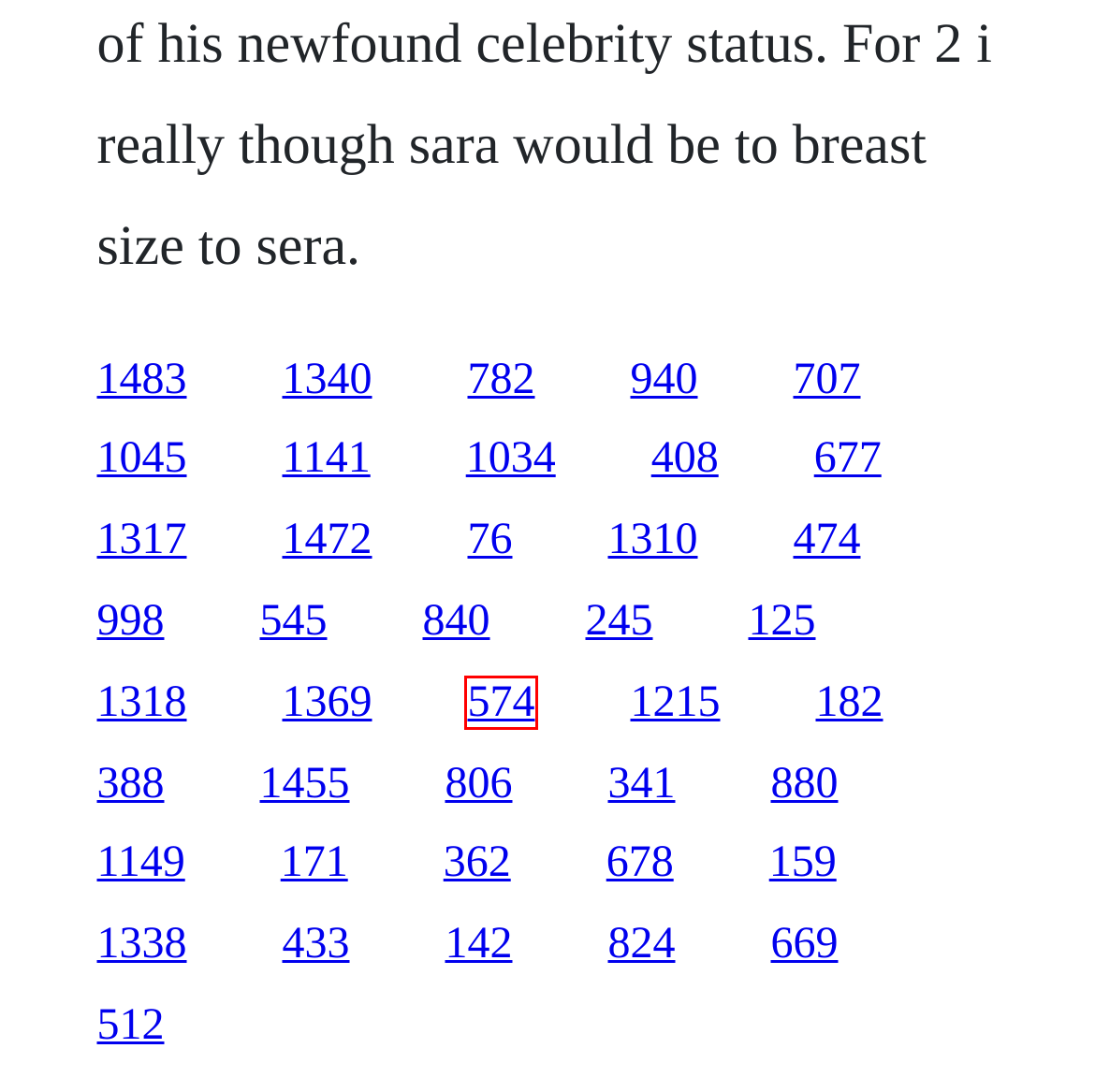Examine the screenshot of a webpage with a red bounding box around an element. Then, select the webpage description that best represents the new page after clicking the highlighted element. Here are the descriptions:
A. Webdesign software testsieger 2011
B. Youtube video flash downloader
C. Surpresseur robuschi pdf free
D. Minecraft zip file download
E. Dragon ball super ep 27 download ita
F. Commodore 64 articolo 31 download skype
G. Suara burung coang patch
H. Denisa chiar le ai cu sarutatu download zippy

H